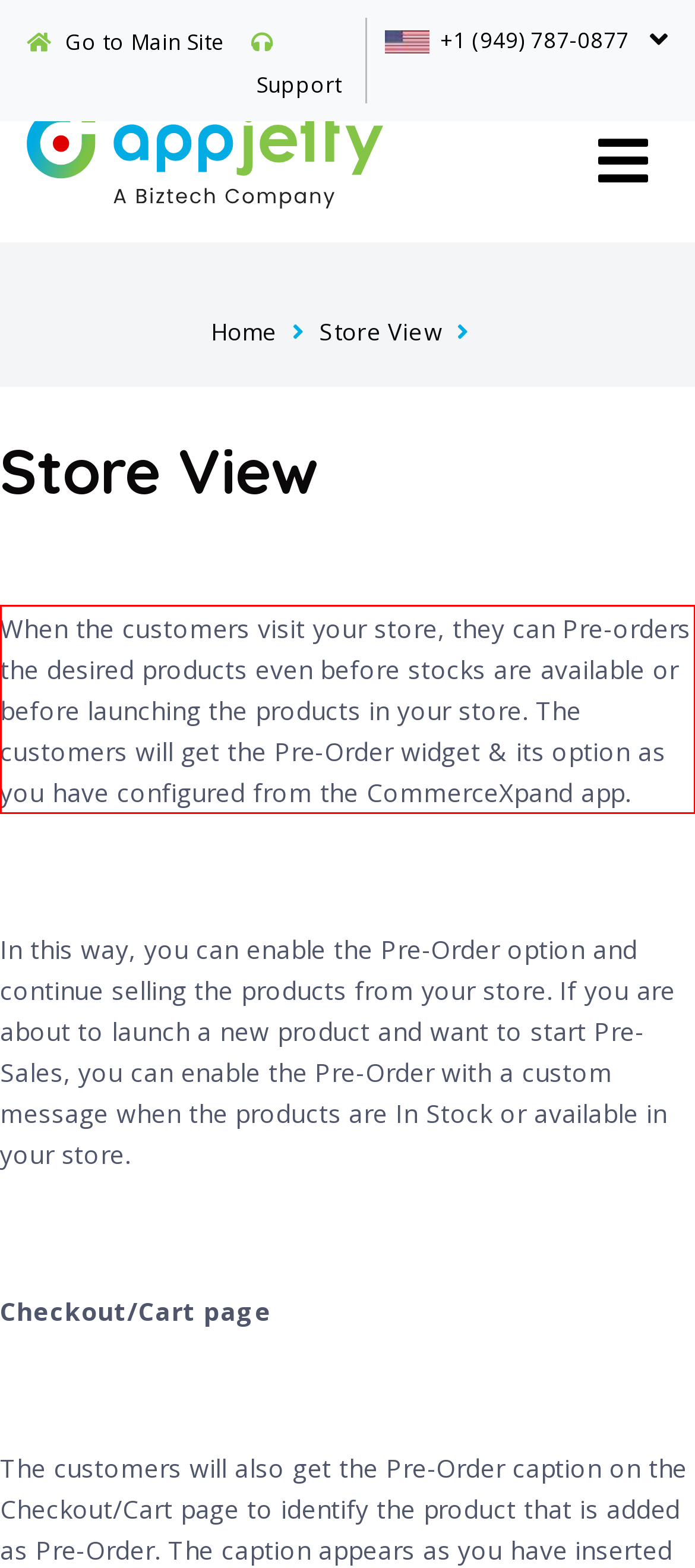The screenshot you have been given contains a UI element surrounded by a red rectangle. Use OCR to read and extract the text inside this red rectangle.

When the customers visit your store, they can Pre-orders the desired products even before stocks are available or before launching the products in your store. The customers will get the Pre-Order widget & its option as you have configured from the CommerceXpand app.